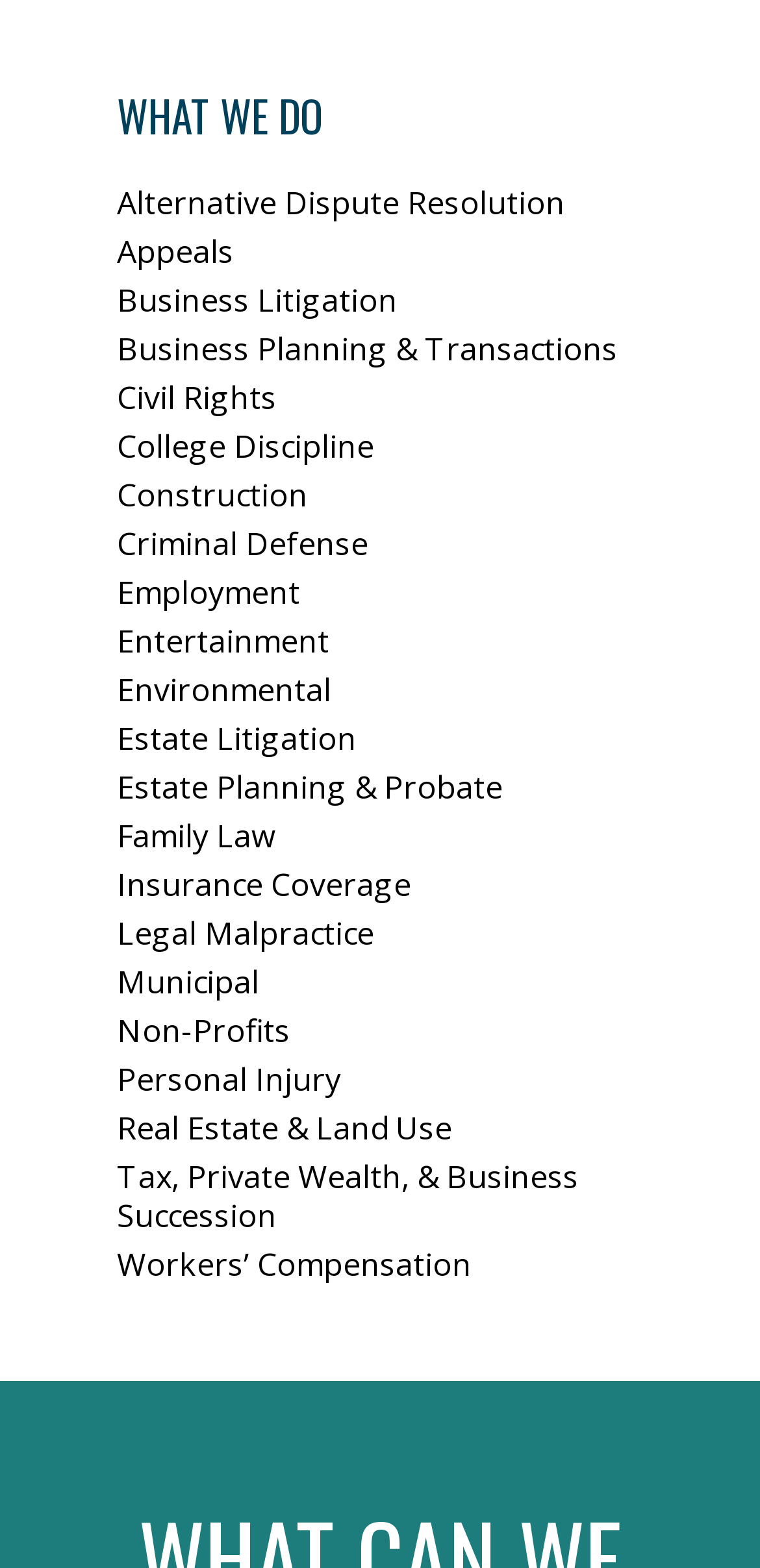By analyzing the image, answer the following question with a detailed response: What is the first legal service listed on this webpage?

The first link under the 'WHAT WE DO' heading is 'Alternative Dispute Resolution', which suggests that it is the first legal service listed on this webpage.